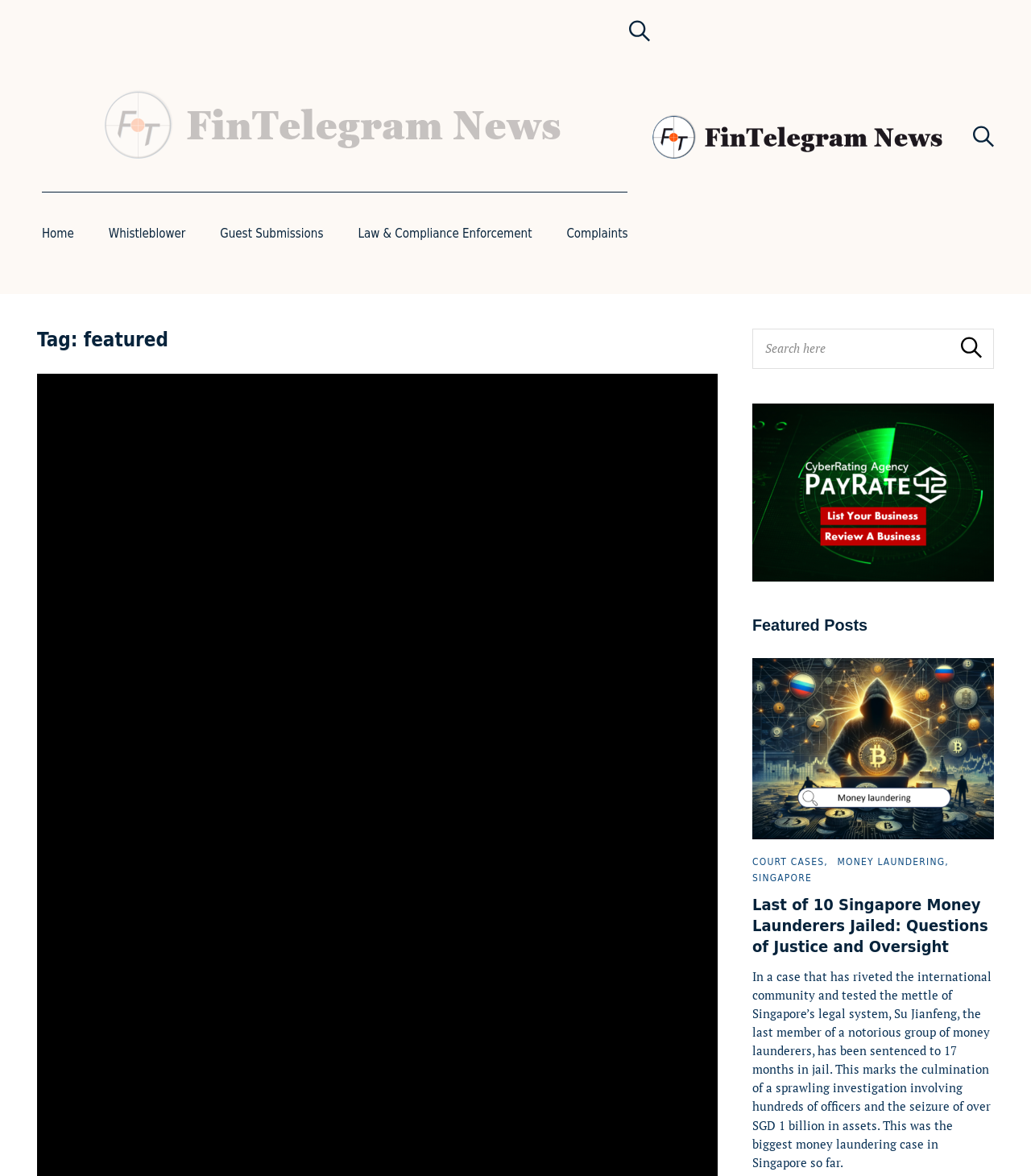Pinpoint the bounding box coordinates for the area that should be clicked to perform the following instruction: "Click on the Whistleblower link".

[0.105, 0.164, 0.18, 0.235]